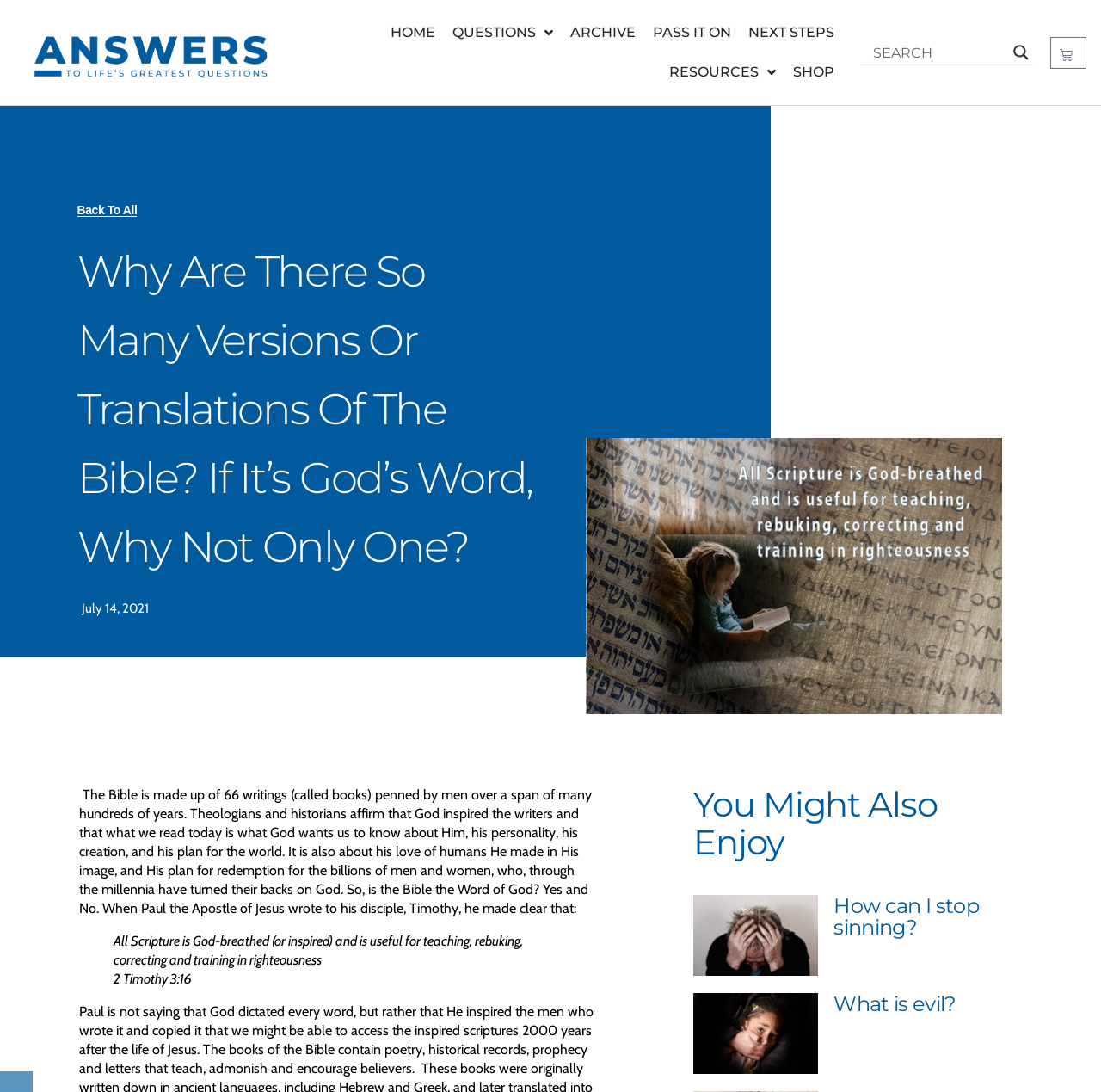Can you find the bounding box coordinates for the element that needs to be clicked to execute this instruction: "Click on the HOME link"? The coordinates should be given as four float numbers between 0 and 1, i.e., [left, top, right, bottom].

[0.347, 0.012, 0.403, 0.048]